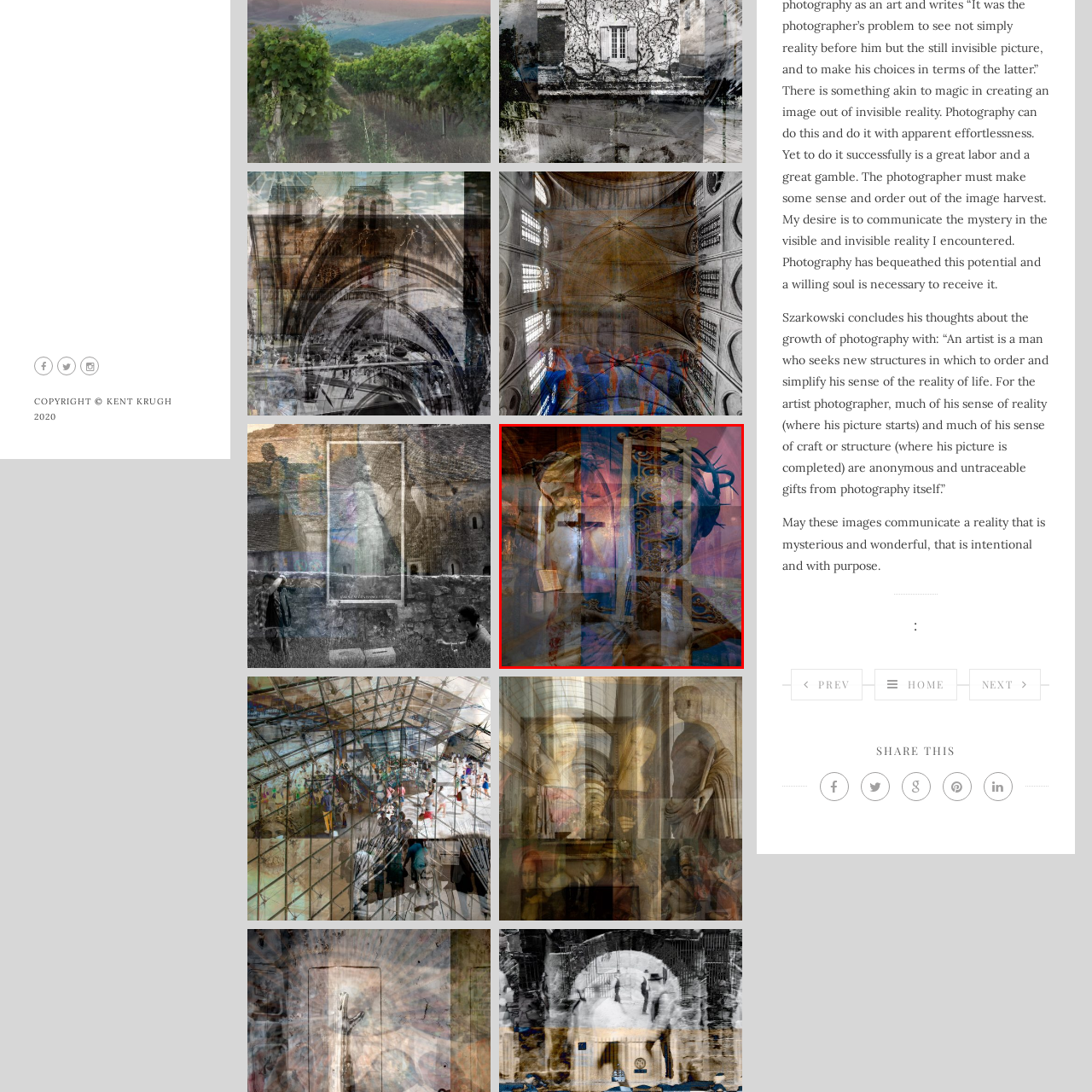Explain the image in the red bounding box with extensive details.

The image titled "French Impressions No. 7" presents a striking and layered composition featuring religious iconography. At its center, a poignant depiction of Christ is evident, showcasing intricate details of facial expressions and suffering, surrounded by a blend of architectural elements and vibrant colors. The background encompasses elements of sacred spaces, merging textures of wood and gold, which enhance the overall spiritual and historical atmosphere of the piece. The artwork evokes a profound sense of reverence and reflection, capturing the viewer's attention with its emotional depth and artistic complexity.